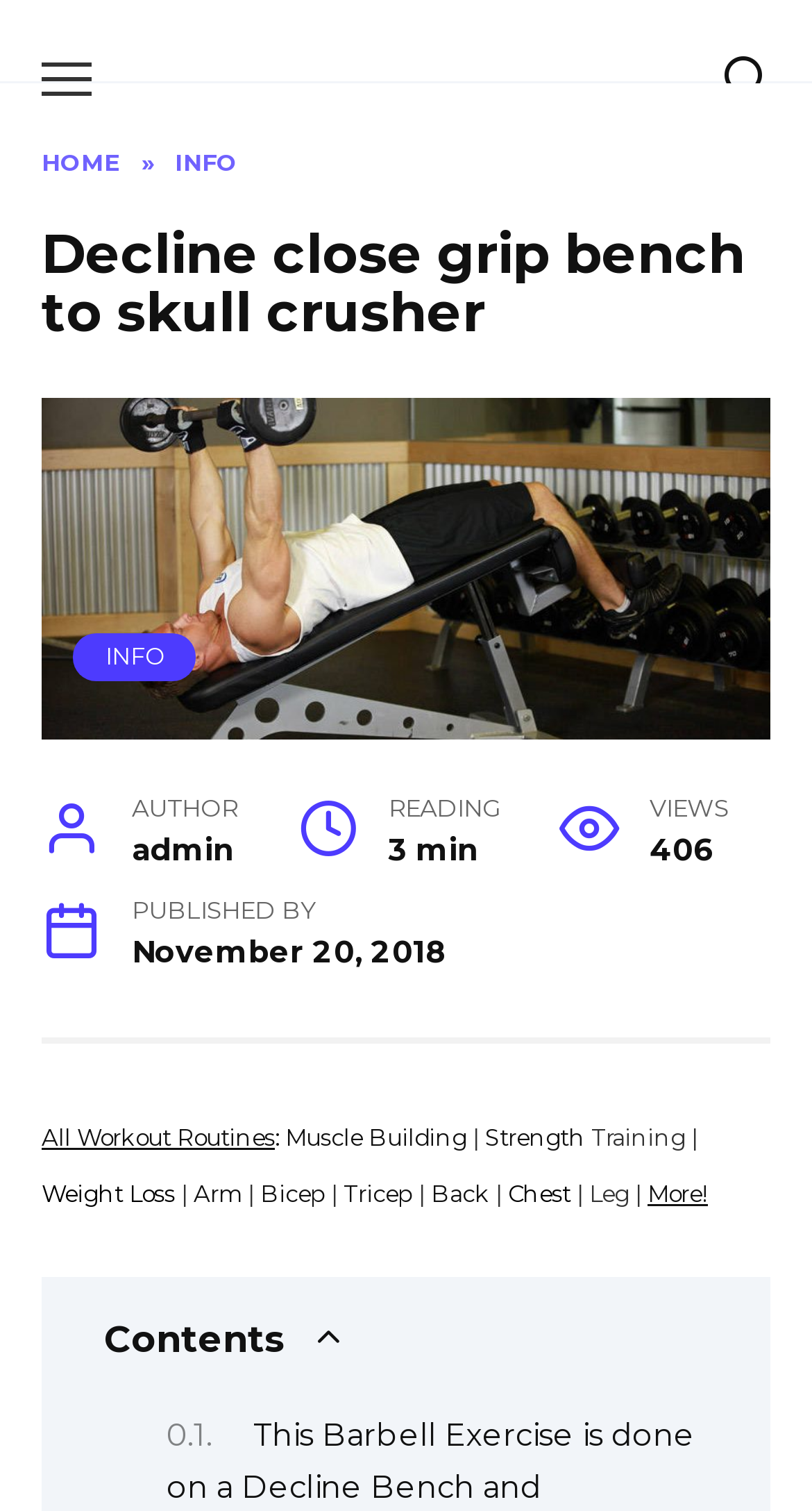What is the publication date of this article?
Answer the question with detailed information derived from the image.

I found the publication date by looking at the time element with the corresponding value 'November 20, 2018'.